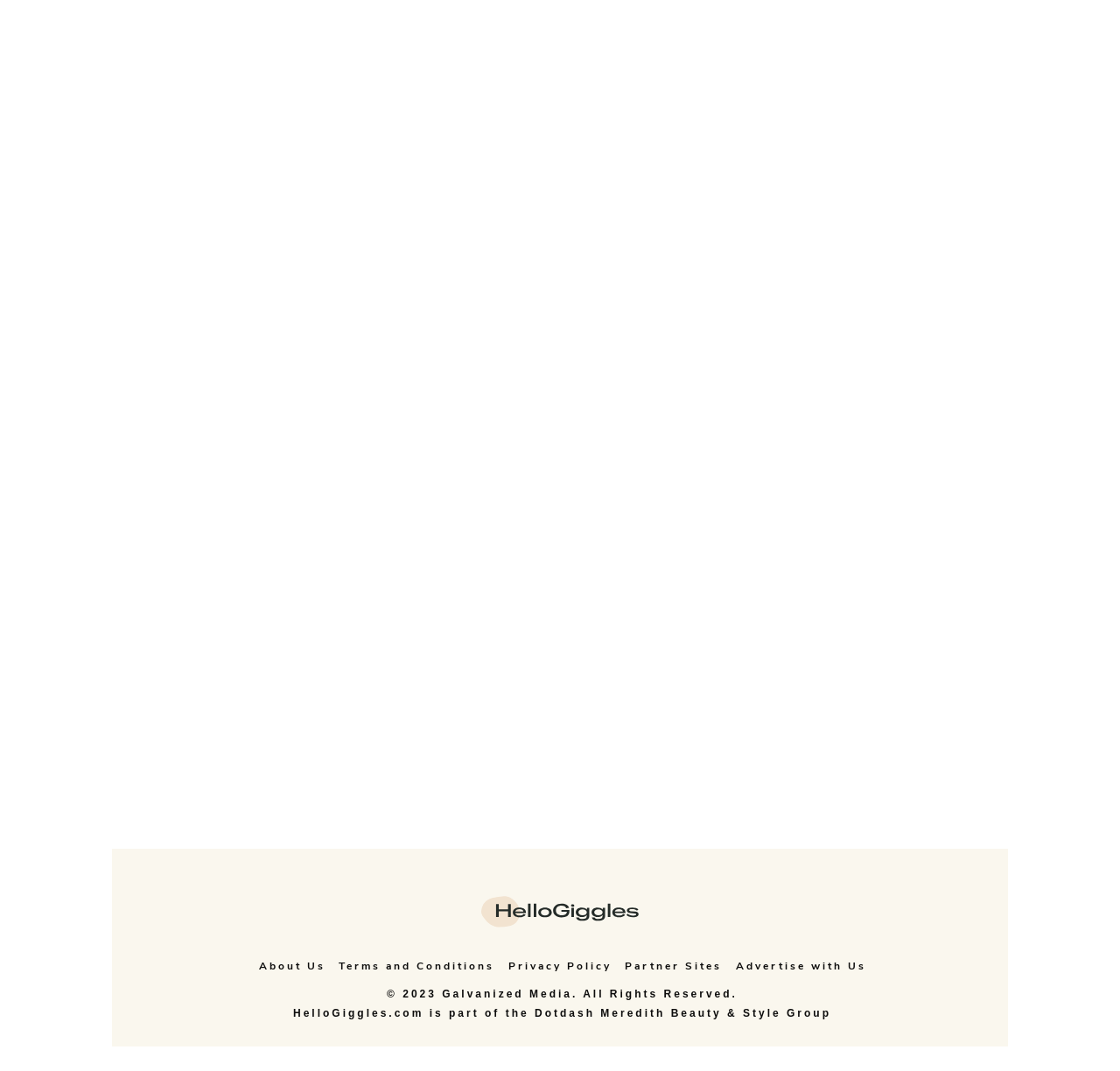Identify the bounding box of the HTML element described here: "Advertise with Us". Provide the coordinates as four float numbers between 0 and 1: [left, top, right, bottom].

[0.651, 0.893, 0.778, 0.911]